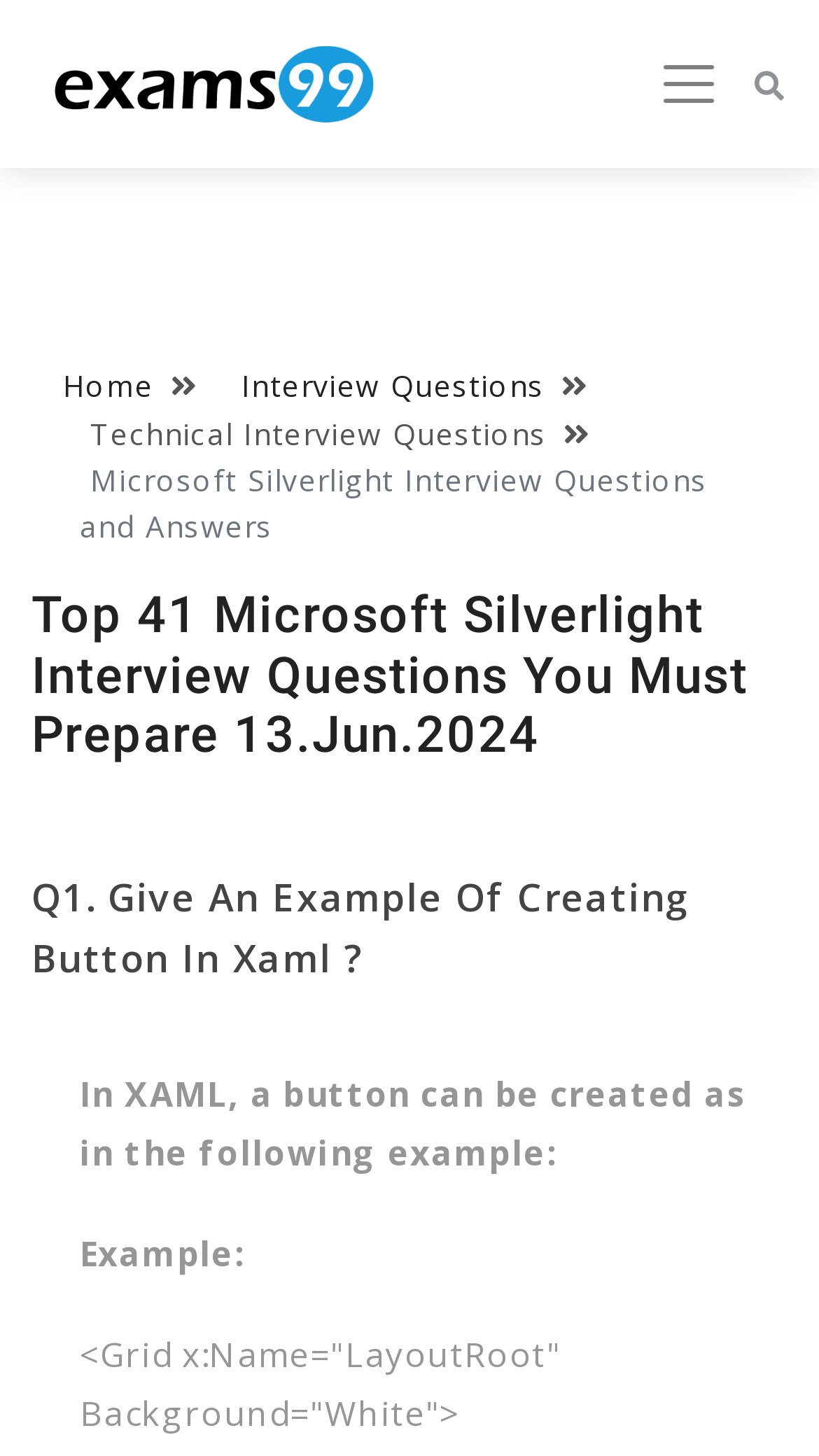Please find the bounding box for the UI component described as follows: "Home".

[0.077, 0.251, 0.188, 0.279]